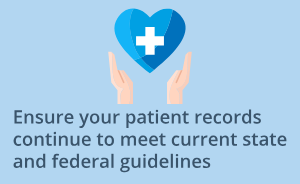Create an extensive and detailed description of the image.

The image depicts a stylized graphic featuring two hands cradling a heart symbol, which contains a medical cross, set against a light blue background. Below the image, the text reads, "Ensure your patient records continue to meet current state and federal guidelines." This visual emphasizes the importance of adhering to documentation standards in telemedicine, highlighting the need for healthcare providers to maintain compliance with both state and federal regulations for patient records. The imagery evokes a sense of care and responsibility, reflecting the essential nature of properly documented patient interactions in the evolving landscape of telehealth.